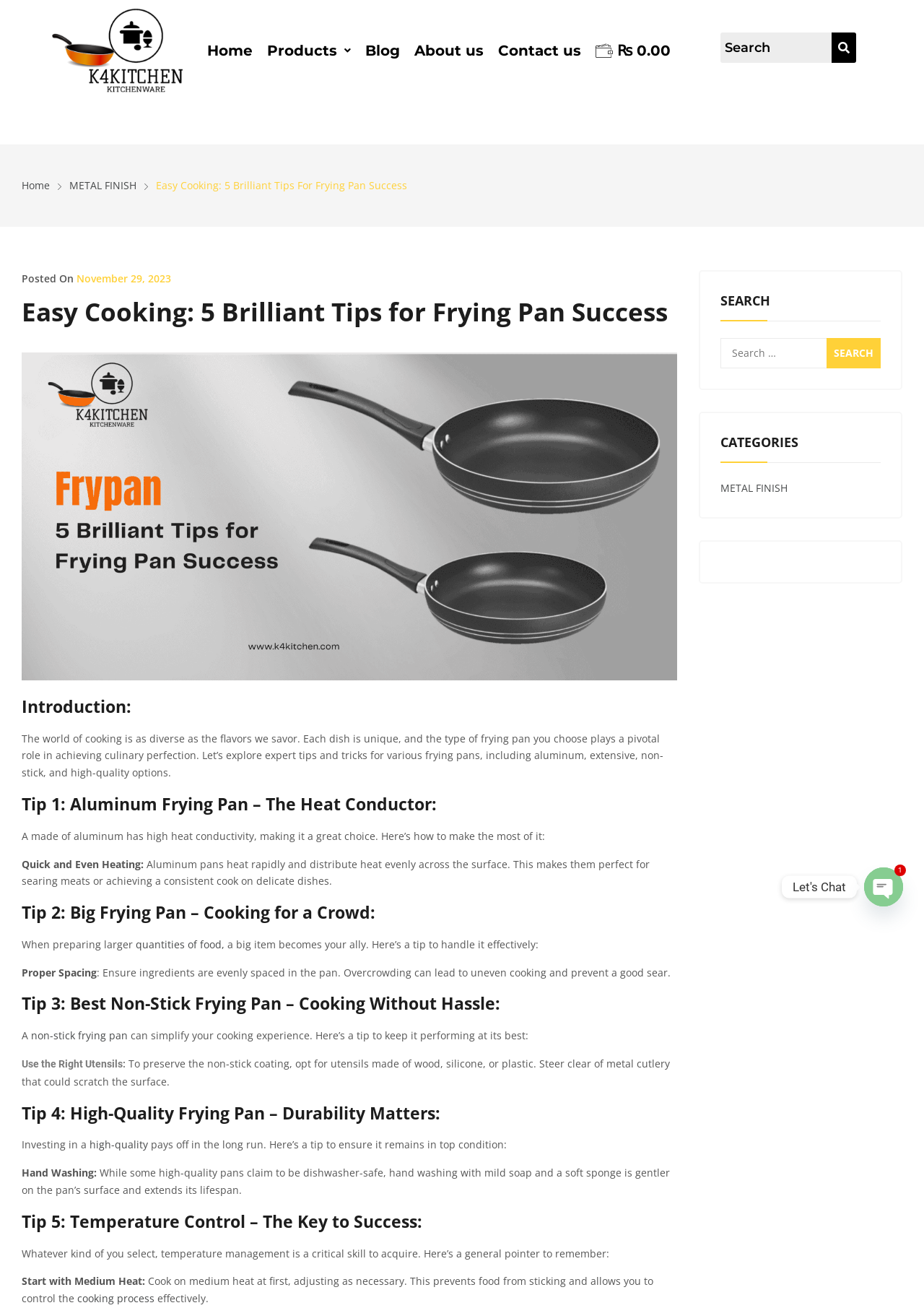Please predict the bounding box coordinates (top-left x, top-left y, bottom-right x, bottom-right y) for the UI element in the screenshot that fits the description: name="s" placeholder="Search" title="Search"

[0.779, 0.025, 0.9, 0.048]